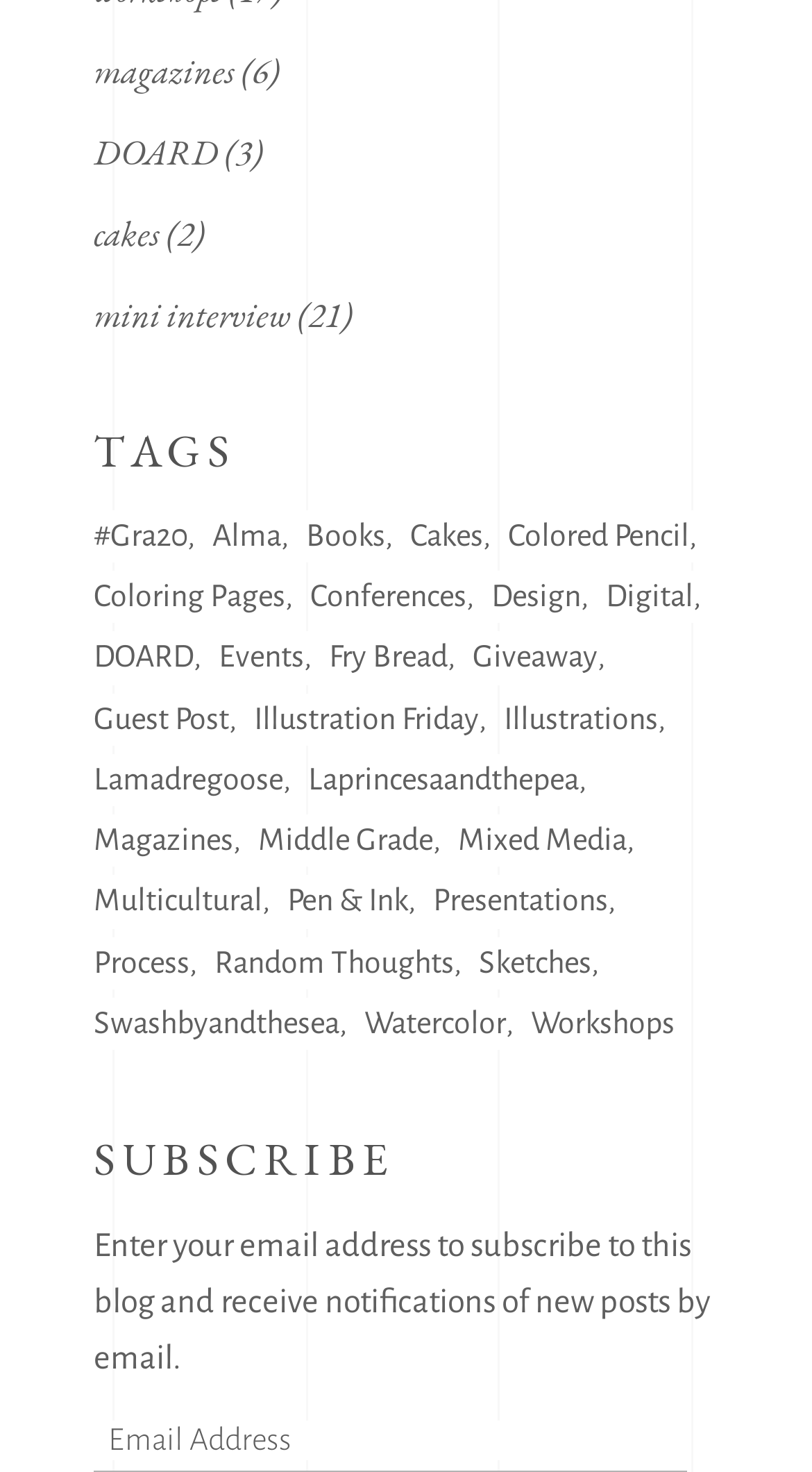Please locate the bounding box coordinates of the region I need to click to follow this instruction: "Explore the 'design' category".

[0.605, 0.388, 0.726, 0.424]